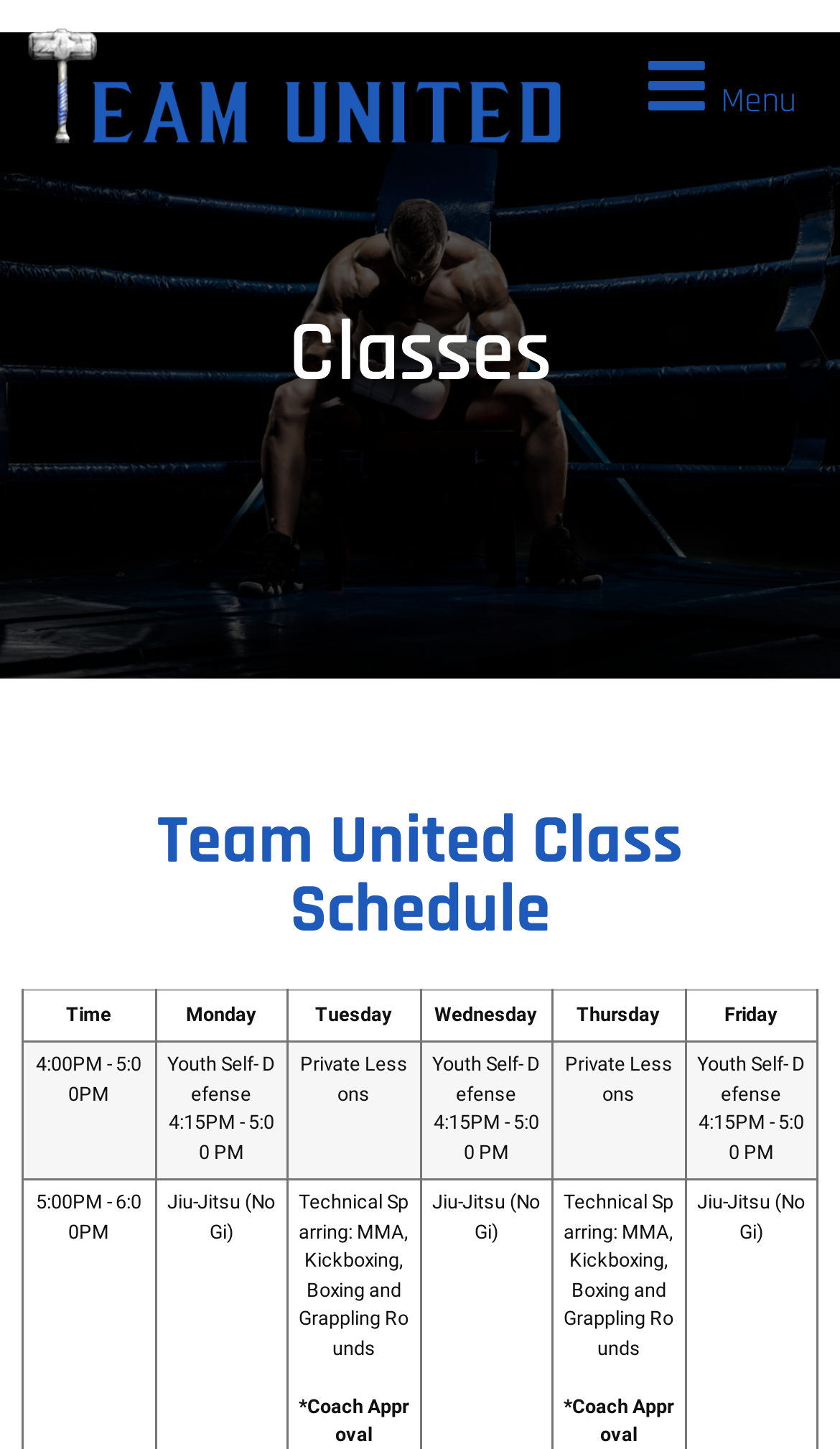How many columns are there in the class schedule table? Based on the screenshot, please respond with a single word or phrase.

6